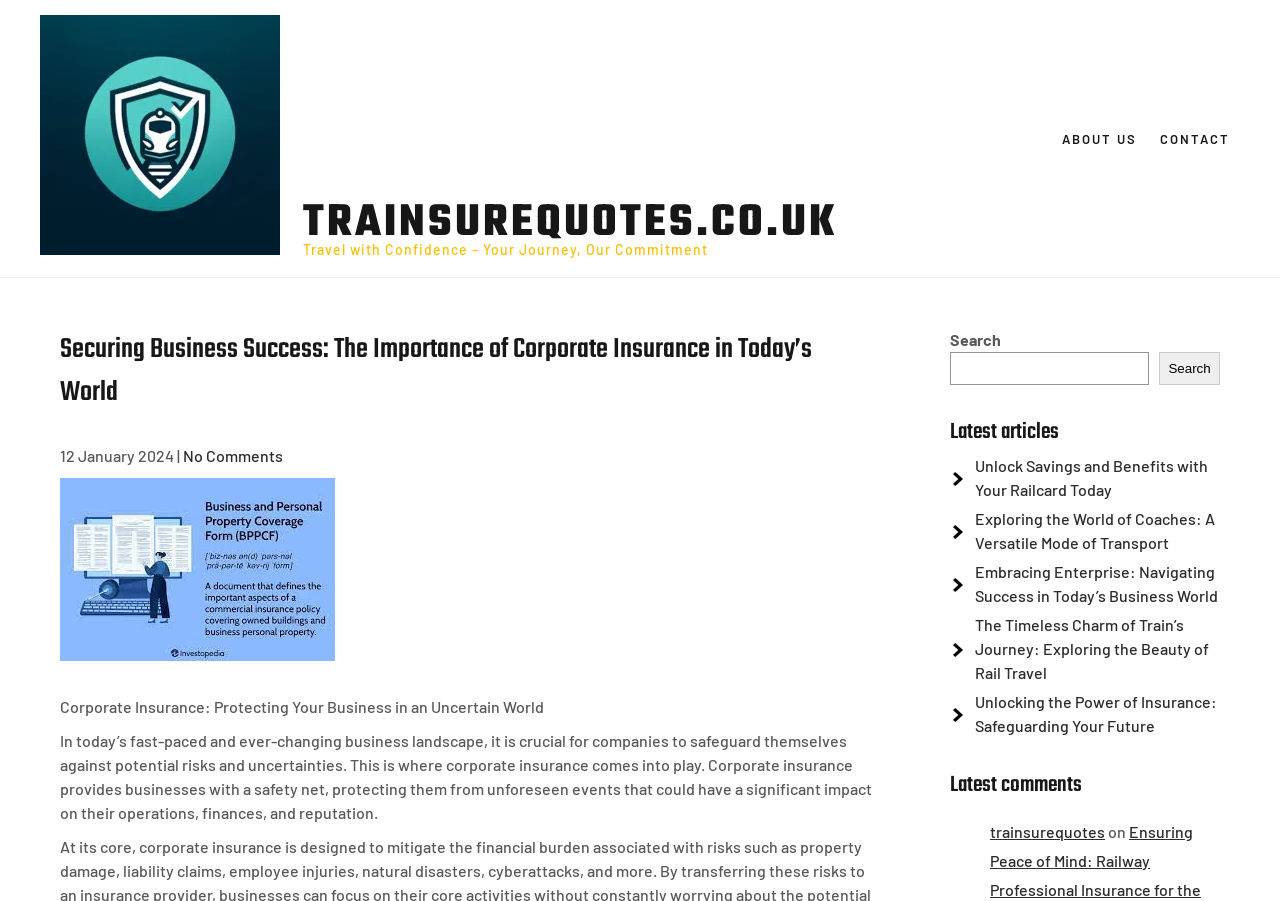Using the elements shown in the image, answer the question comprehensively: What is the date mentioned in the article?

I found the date by looking at the static text element with the bounding box coordinates [0.047, 0.495, 0.136, 0.516], which is located above the article's title.